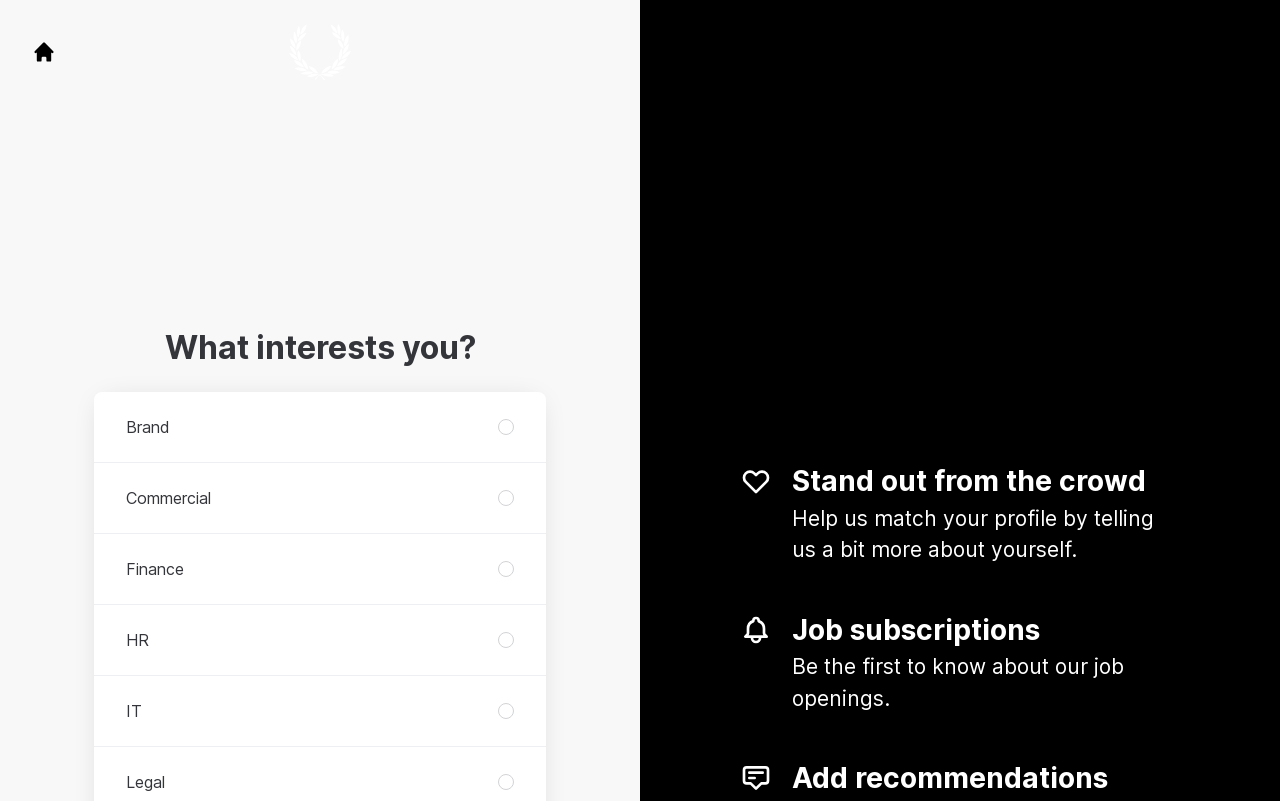How many radio buttons are there?
Examine the image and provide an in-depth answer to the question.

I counted the number of radio buttons by looking at the StaticText elements with corresponding radio elements. There are 6 radio buttons, each corresponding to a department: Brand, Commercial, Finance, HR, IT, and Legal.